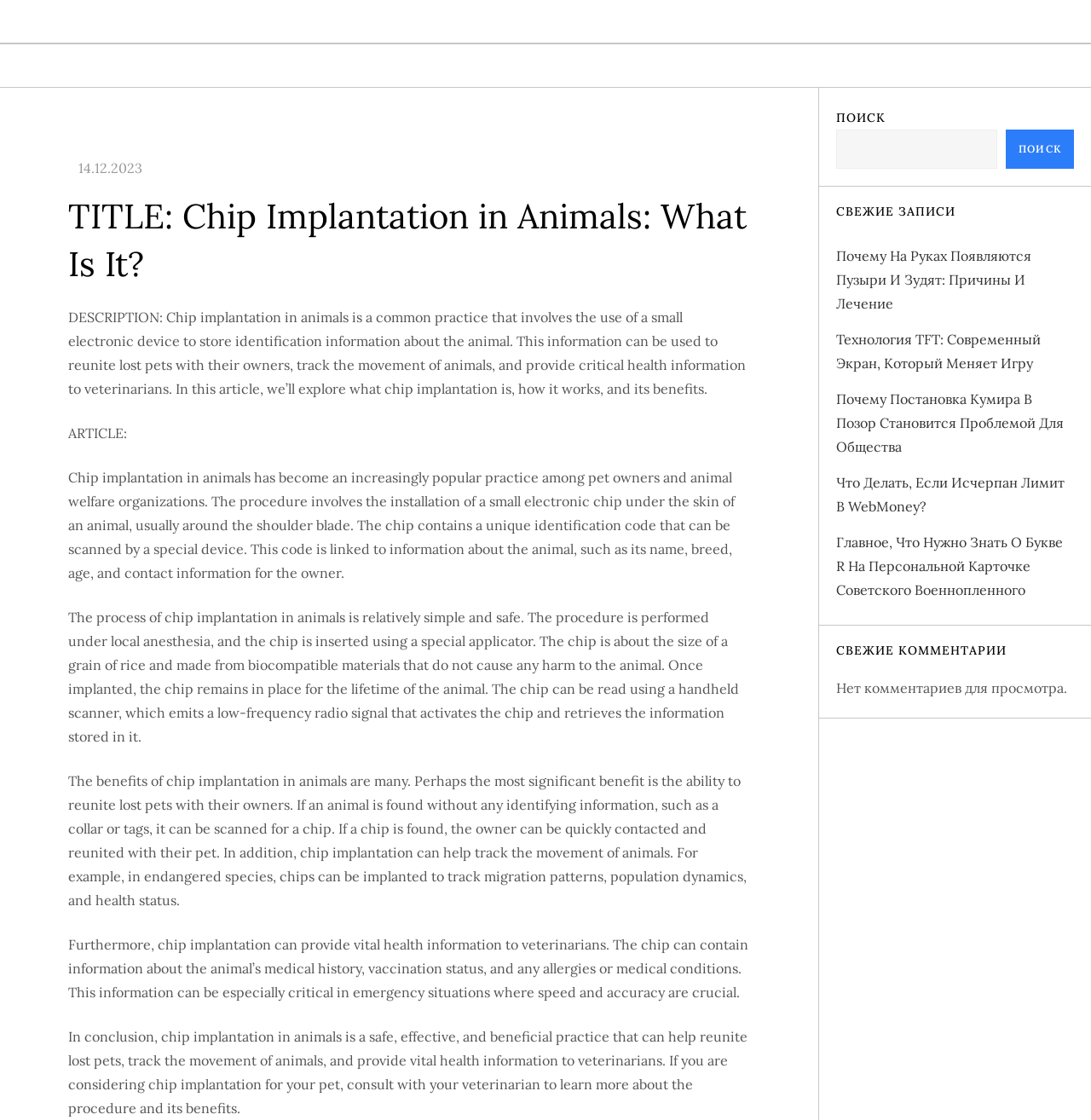Identify the headline of the webpage and generate its text content.

TITLE: Chip Implantation in Animals: What Is It?